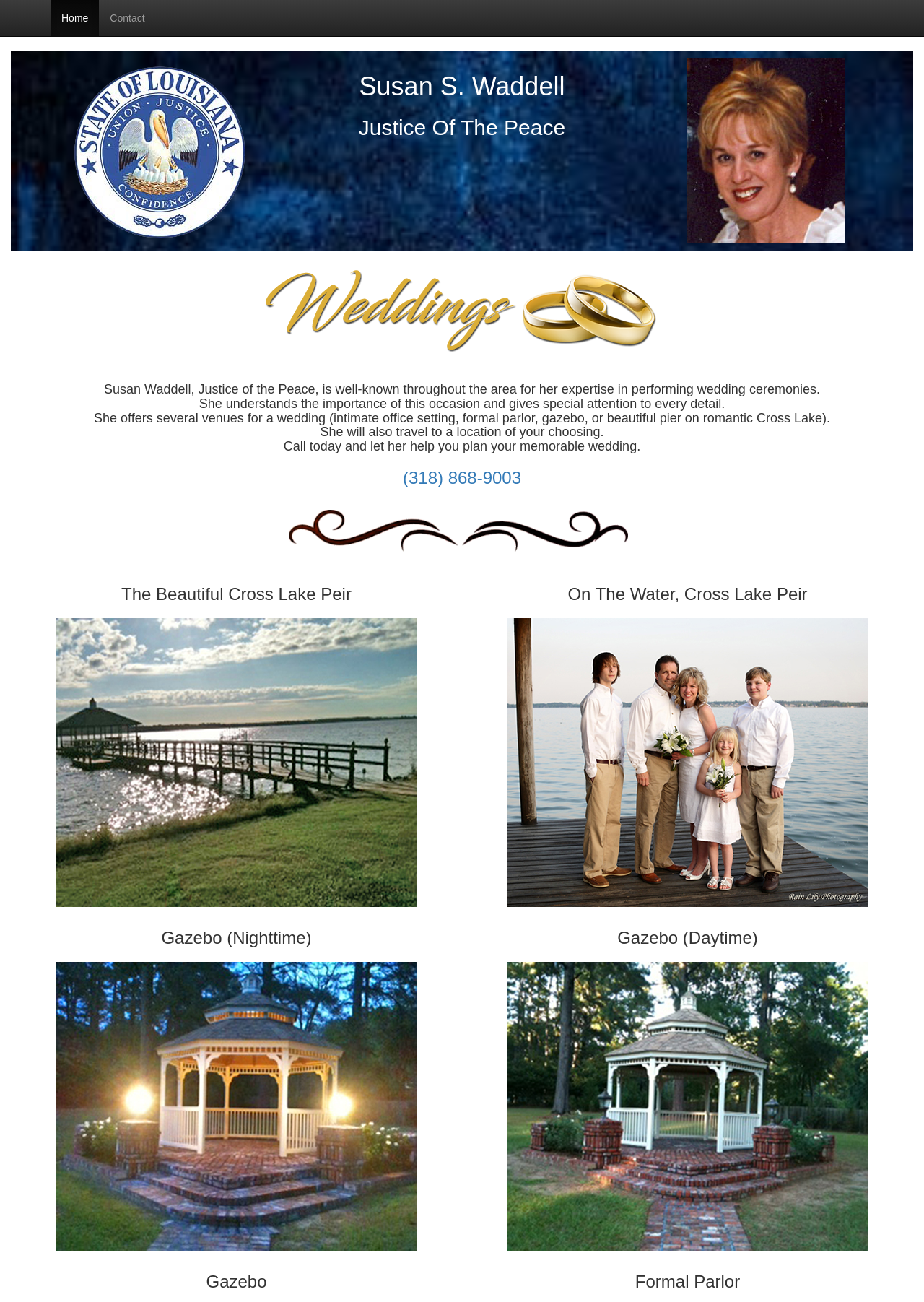Does Susan Waddell travel to other locations for wedding ceremonies?
Look at the image and respond with a one-word or short-phrase answer.

Yes